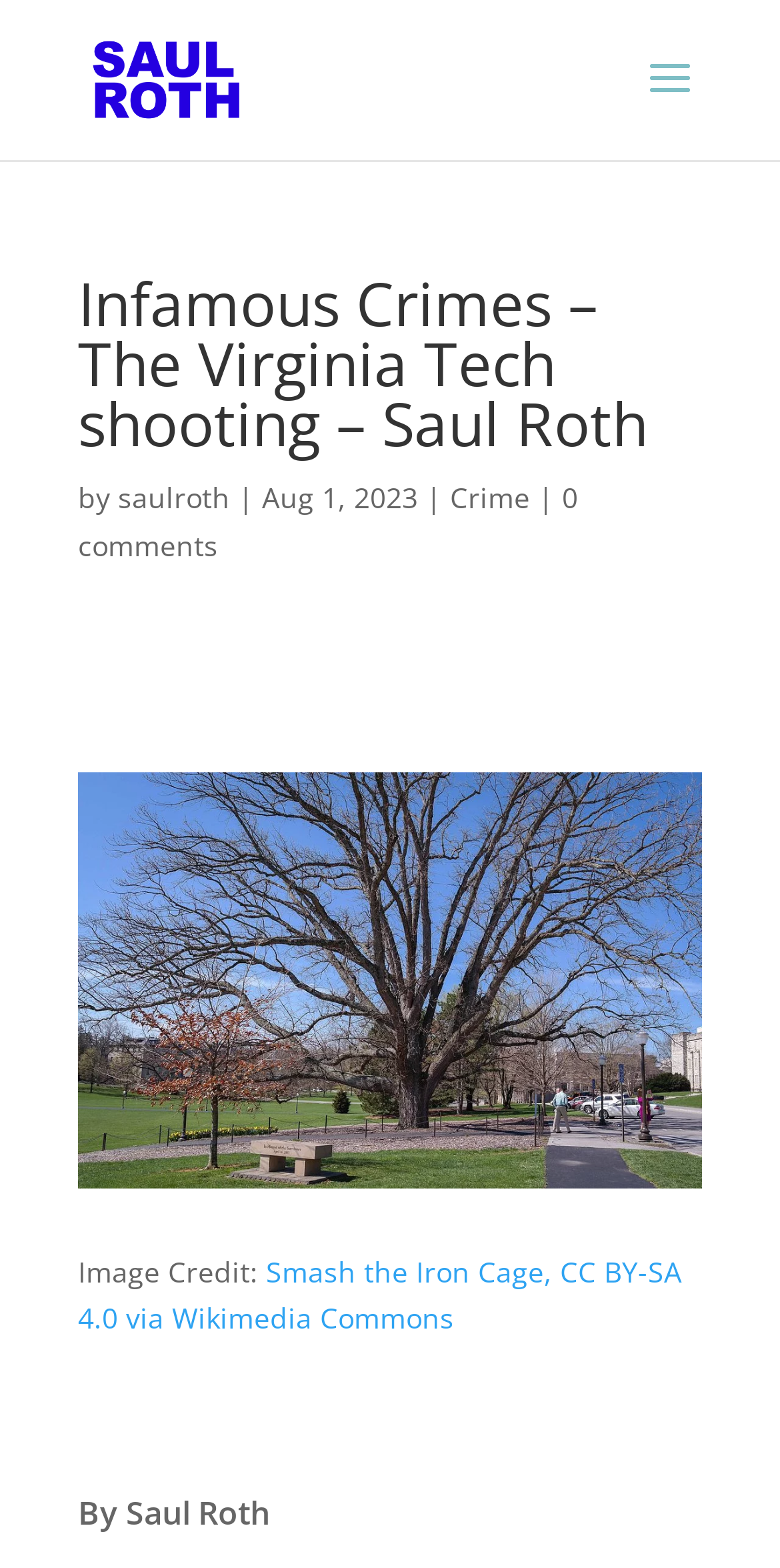Please provide the main heading of the webpage content.

Infamous Crimes – The Virginia Tech shooting – Saul Roth